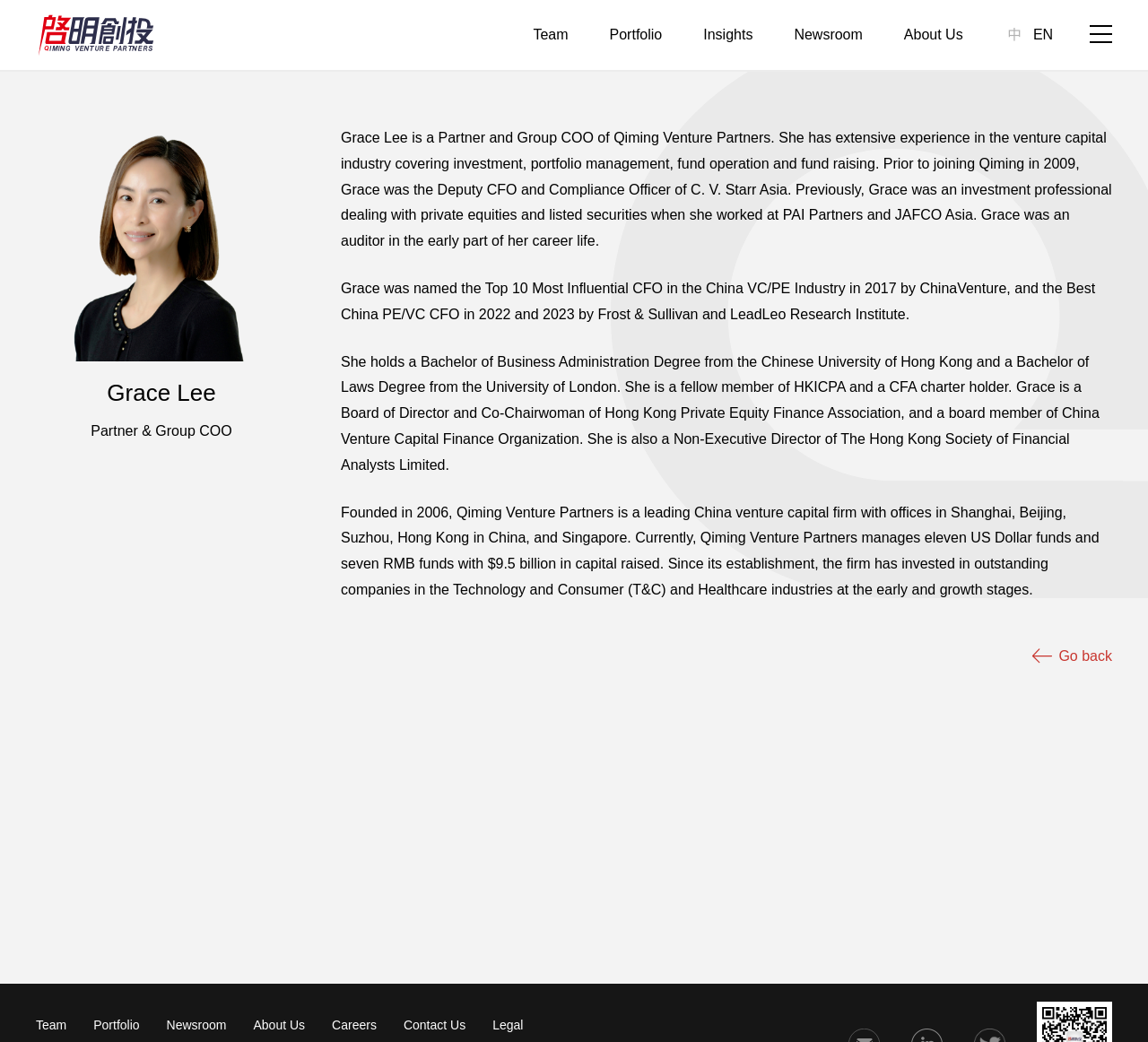Based on the element description, predict the bounding box coordinates (top-left x, top-left y, bottom-right x, bottom-right y) for the UI element in the screenshot: EN

[0.899, 0.021, 0.918, 0.041]